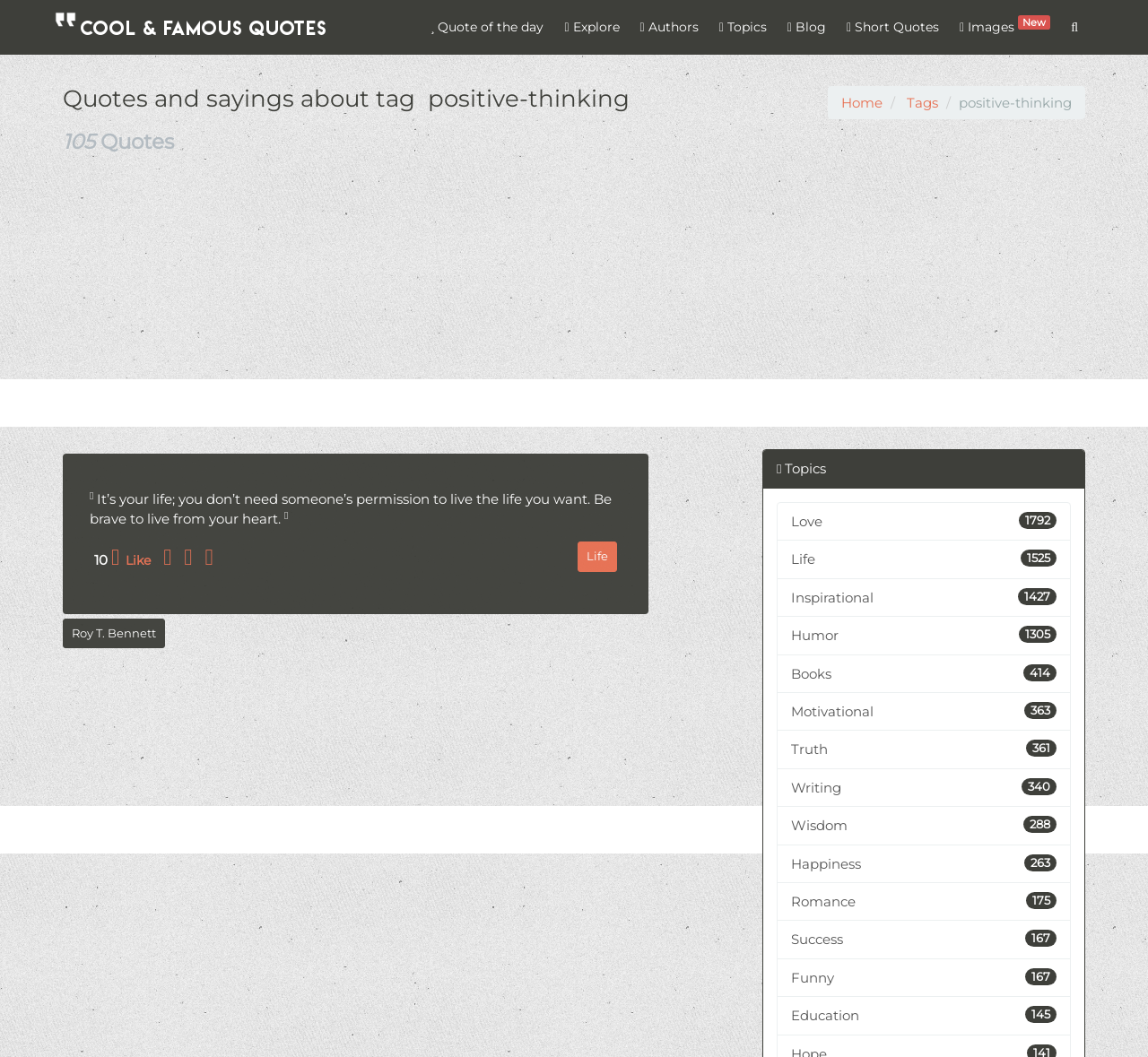Please reply to the following question using a single word or phrase: 
How many quotes are there about positive thinking?

105